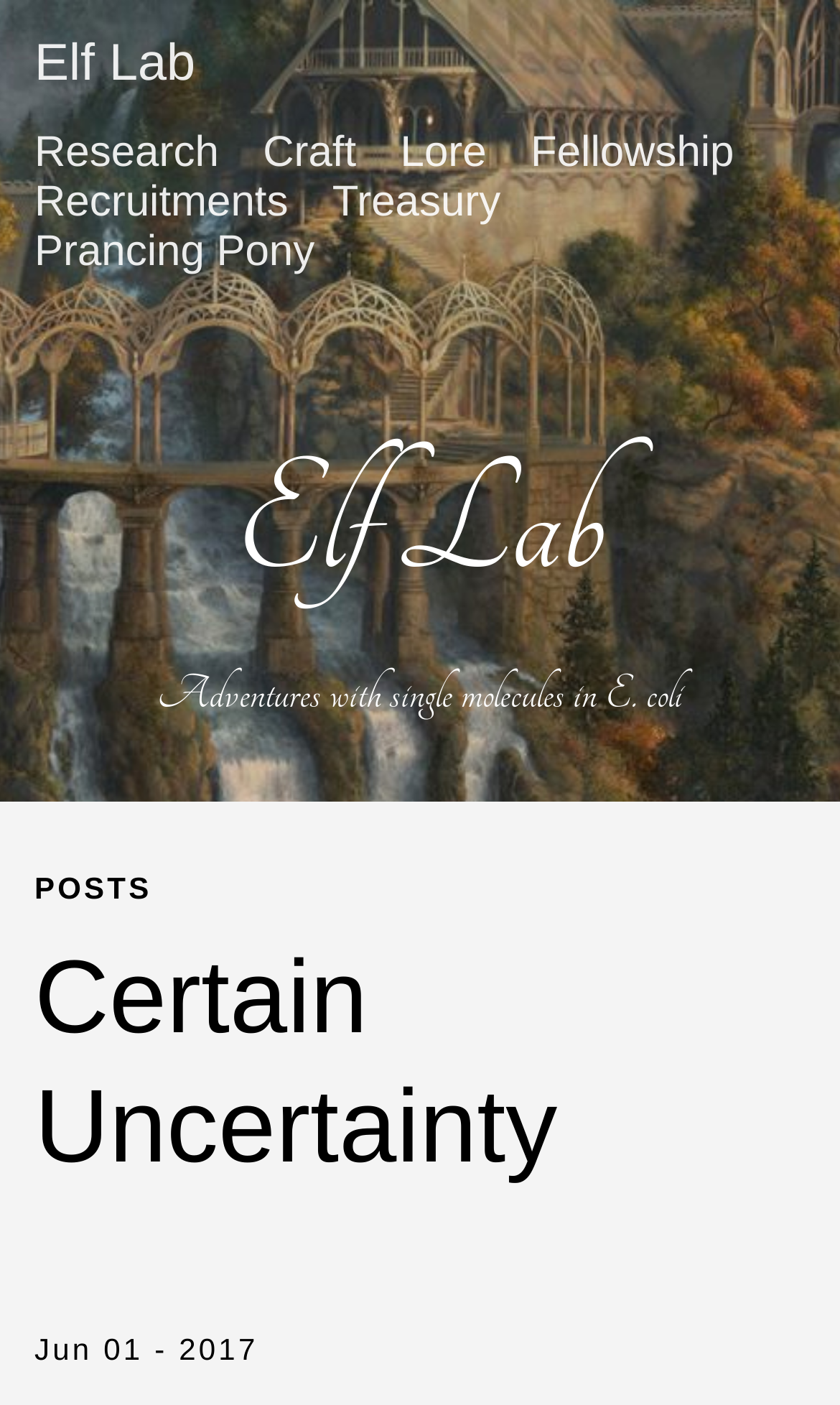Based on the image, give a detailed response to the question: What is the section below the navigation bar?

The question is asking for the section below the navigation bar, which can be found in the static text element with the text 'POSTS'. This element is located below the navigation bar and above the heading element with the text 'Adventures with single molecules in E. coli'.